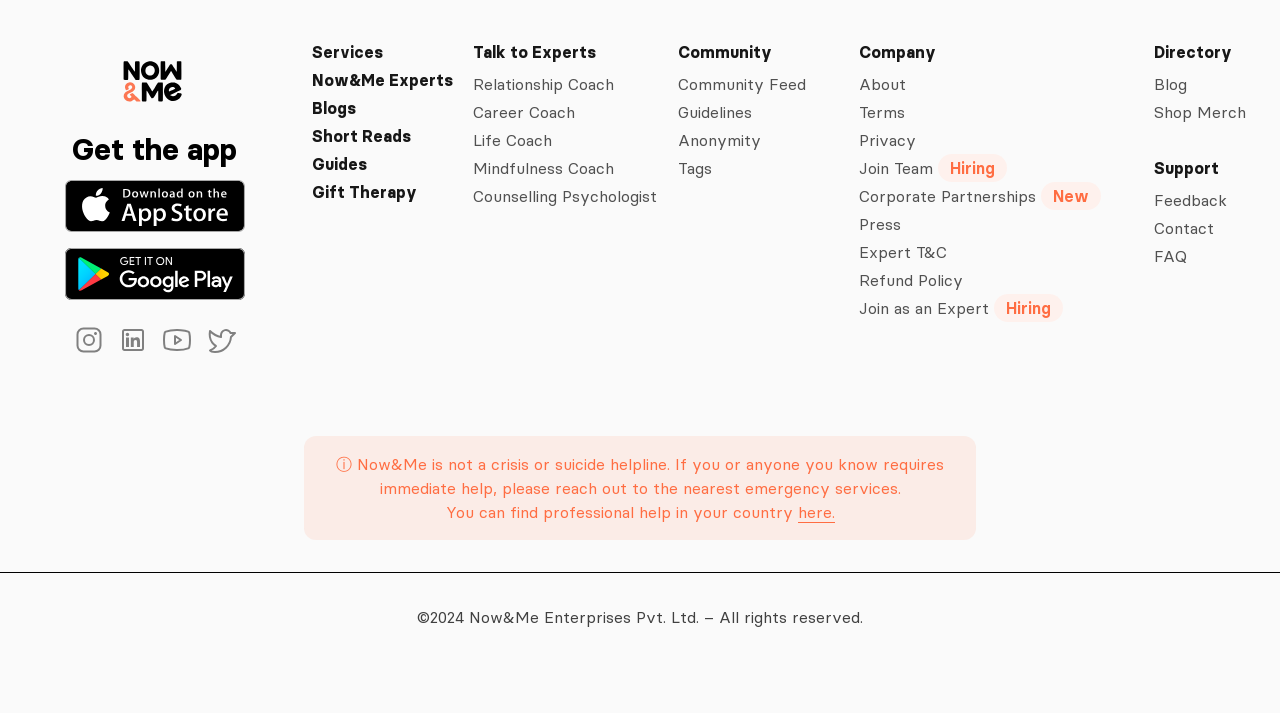Please identify the coordinates of the bounding box for the clickable region that will accomplish this instruction: "View Services".

[0.244, 0.057, 0.354, 0.09]